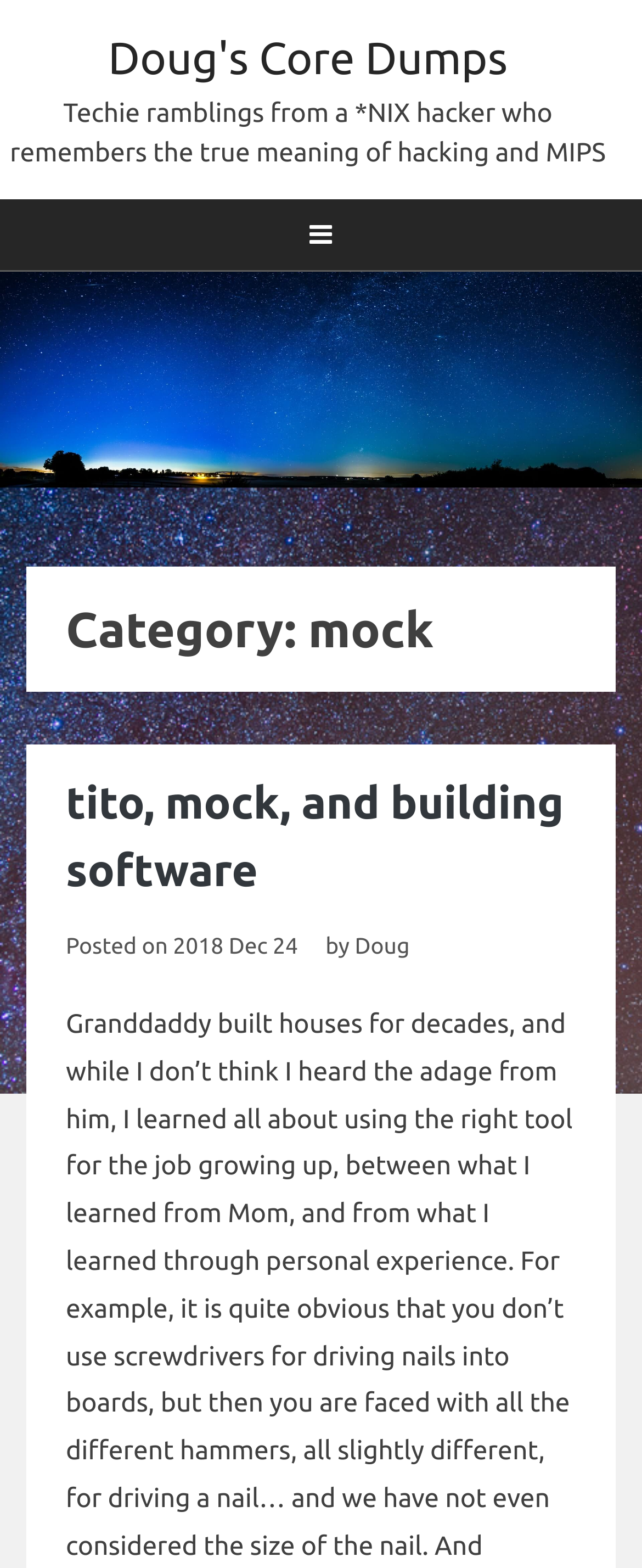Locate the bounding box coordinates of the UI element described by: "tito, mock, and building software". Provide the coordinates as four float numbers between 0 and 1, formatted as [left, top, right, bottom].

[0.103, 0.497, 0.878, 0.572]